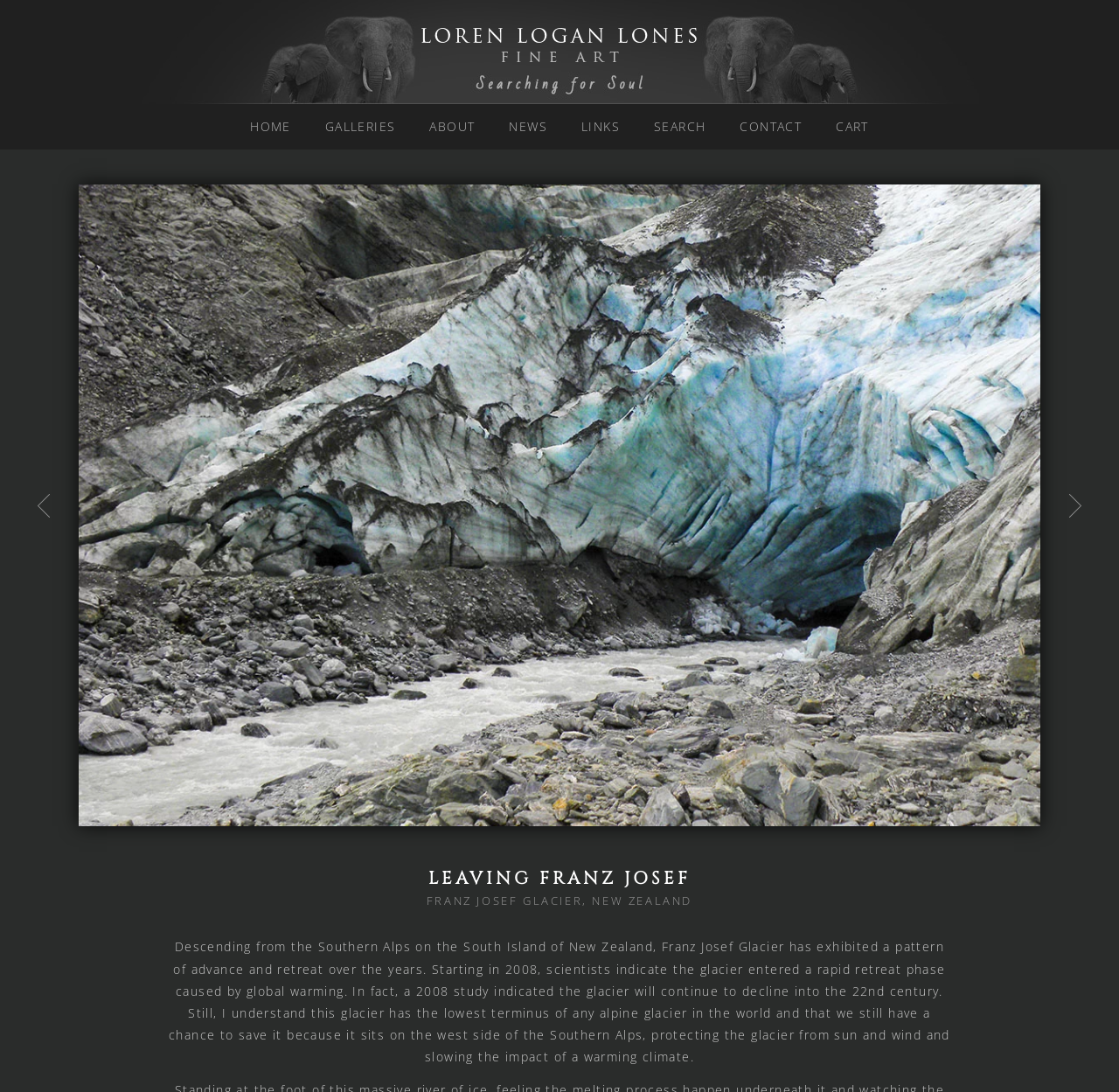Please specify the bounding box coordinates of the clickable section necessary to execute the following command: "view galleries".

[0.277, 0.108, 0.367, 0.123]